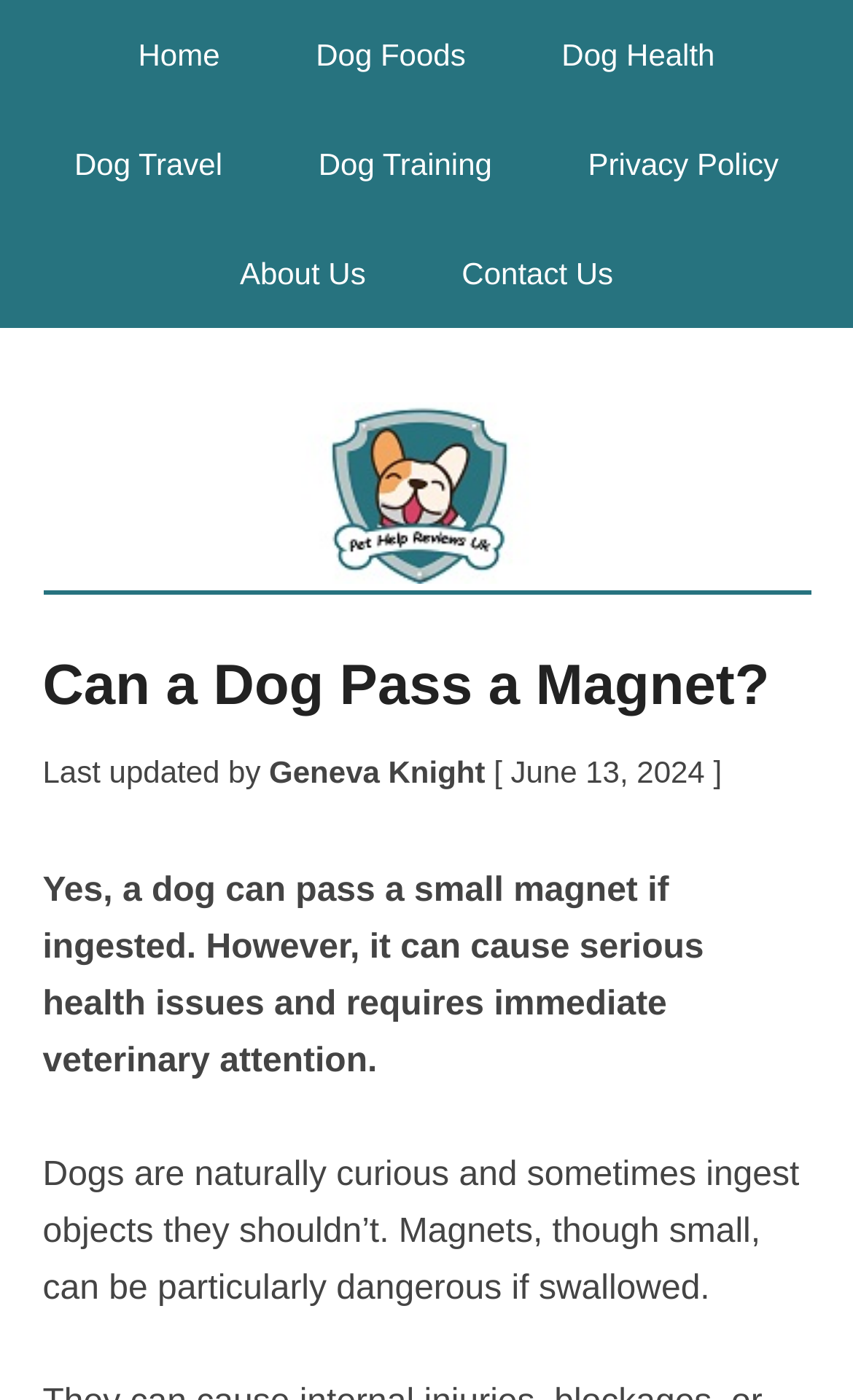Locate the bounding box coordinates of the item that should be clicked to fulfill the instruction: "view dog health information".

[0.607, 0.0, 0.889, 0.078]